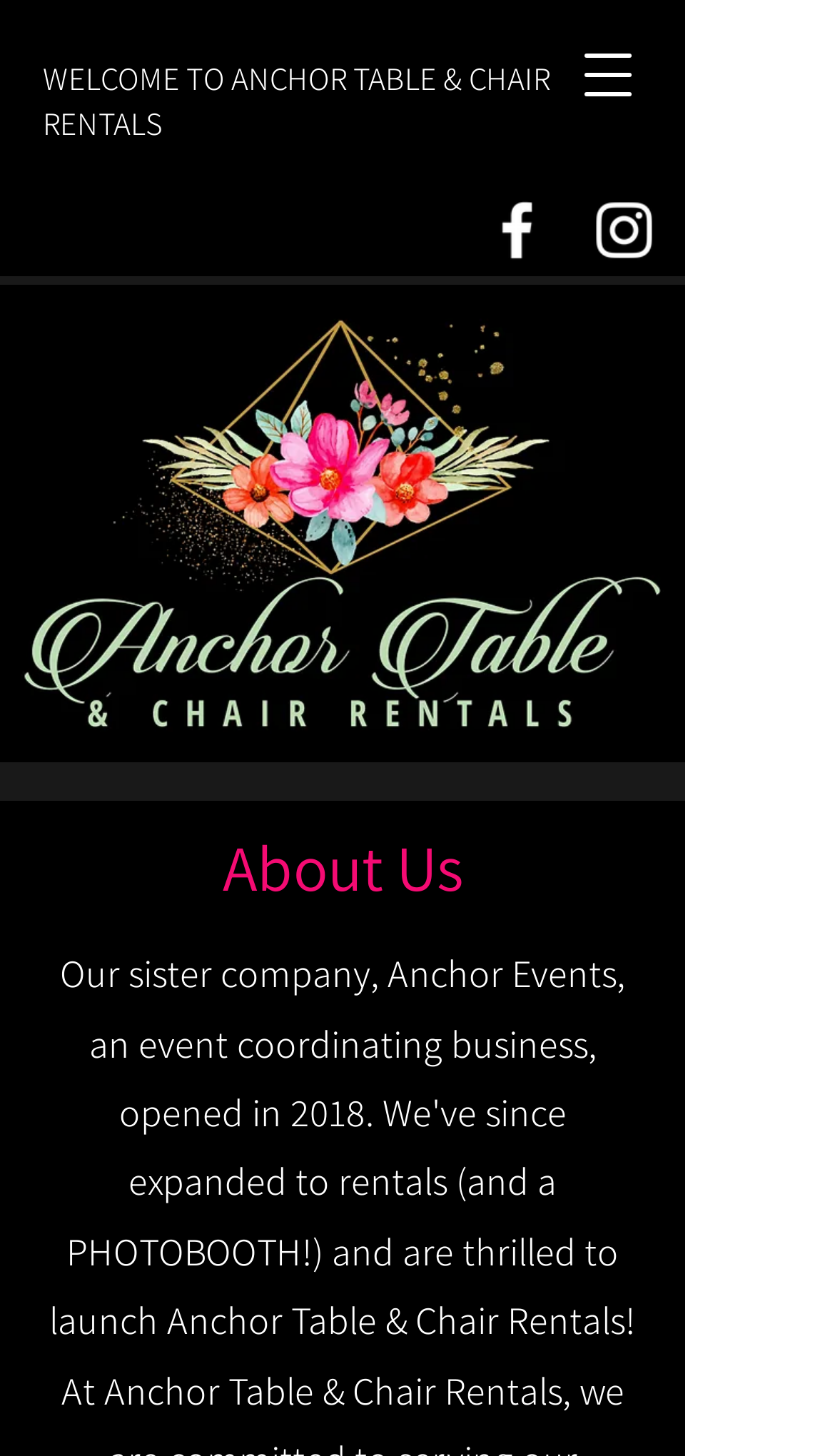What social media platforms are available?
Using the visual information, reply with a single word or short phrase.

Facebook, Instagram